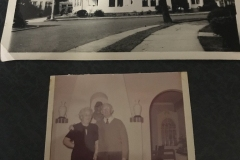Thoroughly describe everything you see in the image.

The image features two vintage photographs displayed side by side. The top photograph captures a historical view of a charming house, showcasing its architectural design and front yard, complete with trees and a well-maintained pathway. This image reflects a time when the house likely had decorative iron balcony railings that have since been replaced. 

Below, the second photograph presents a nostalgic moment featuring two individuals standing together. They exude warmth and familiarity, dressed in classic attire of the past, thus adding a personal touch to the historical context. The contrasting images emphasize the theme of restoration and the journey of maintaining architectural heritage, resonating with the homeowner's desire to return the house to its original charm as inspired by discovered vintage photos.